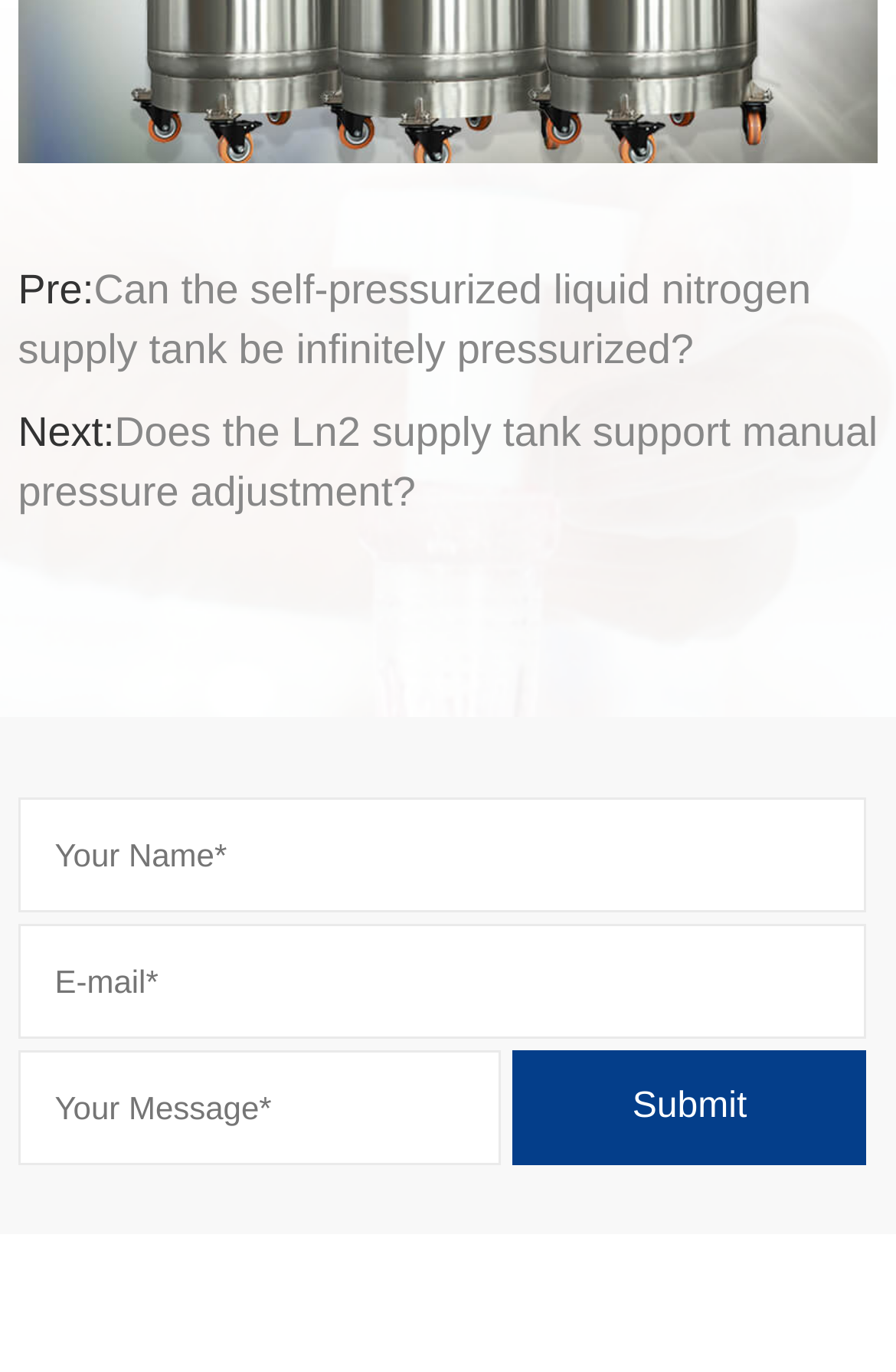How many textboxes are there on the webpage?
From the screenshot, provide a brief answer in one word or phrase.

3